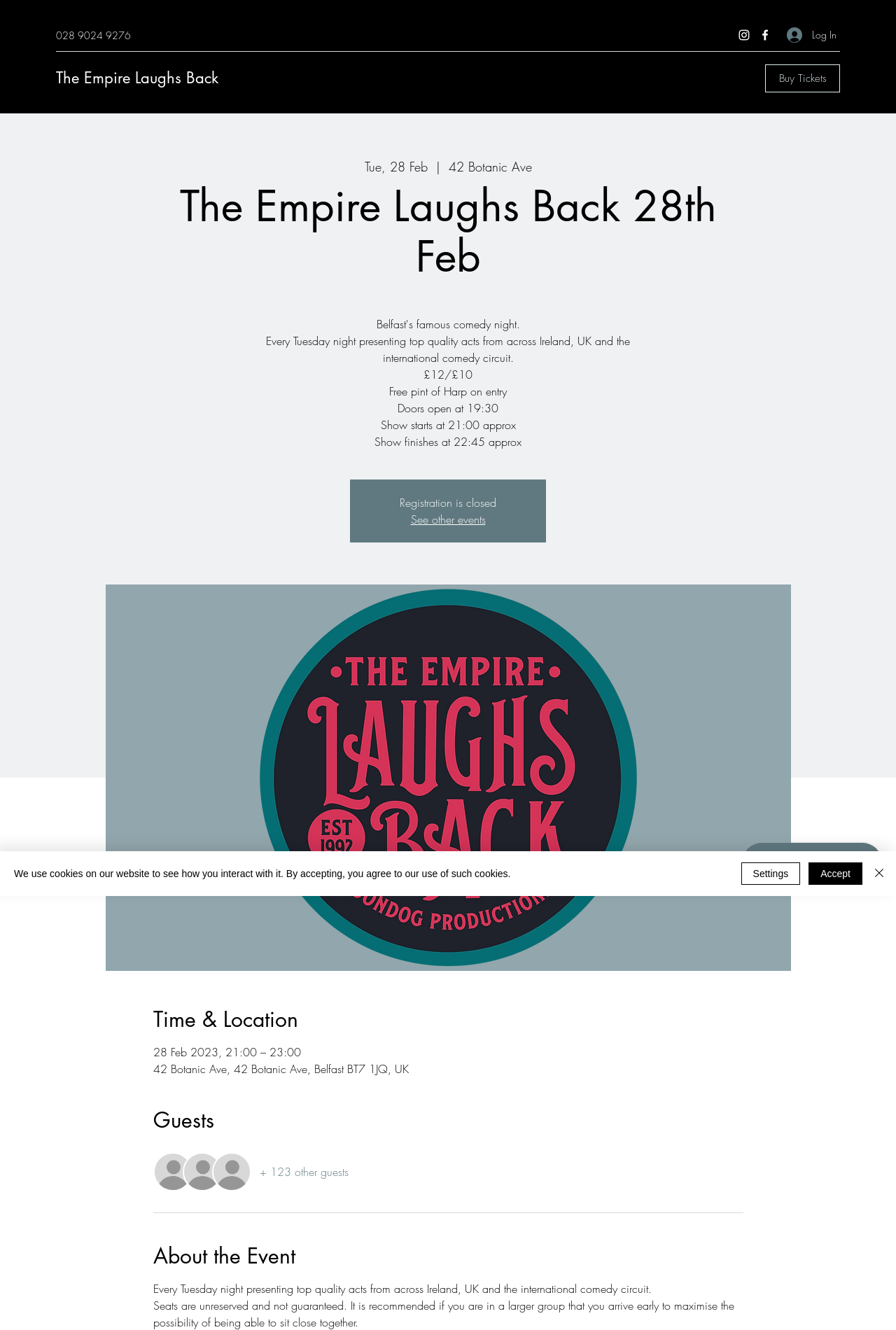Refer to the screenshot and answer the following question in detail:
What is the date and time of the event?

I found the date and time by looking at the static text element with the content '28 Feb 2023, 21:00 – 23:00' under the 'Time & Location' heading.